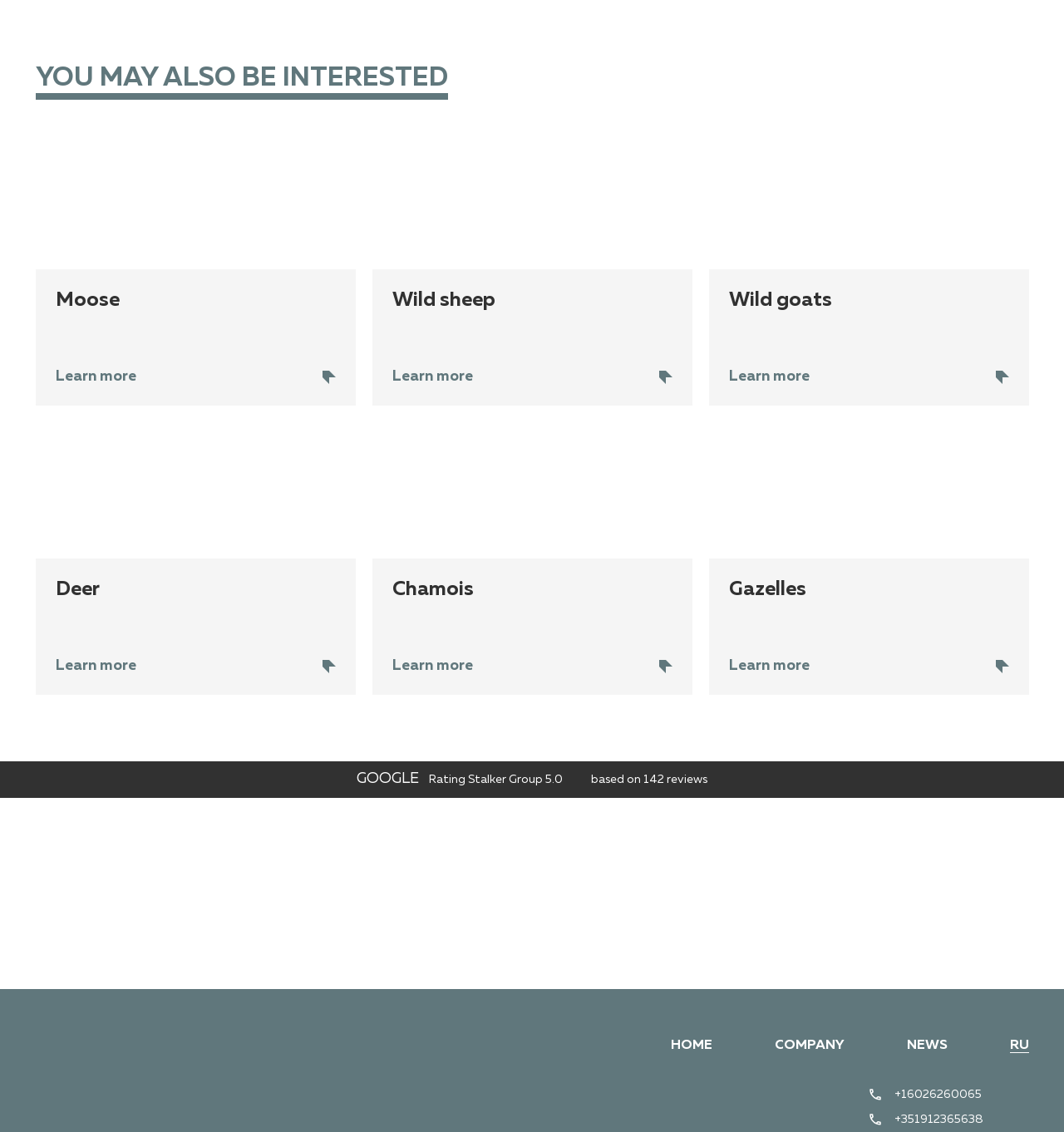What type of animal is shown in the first link?
Please provide a comprehensive answer based on the information in the image.

The first link has an image with the OCR text 'eastern-canada-moose' and a heading 'Moose', indicating that the type of animal shown is a moose.